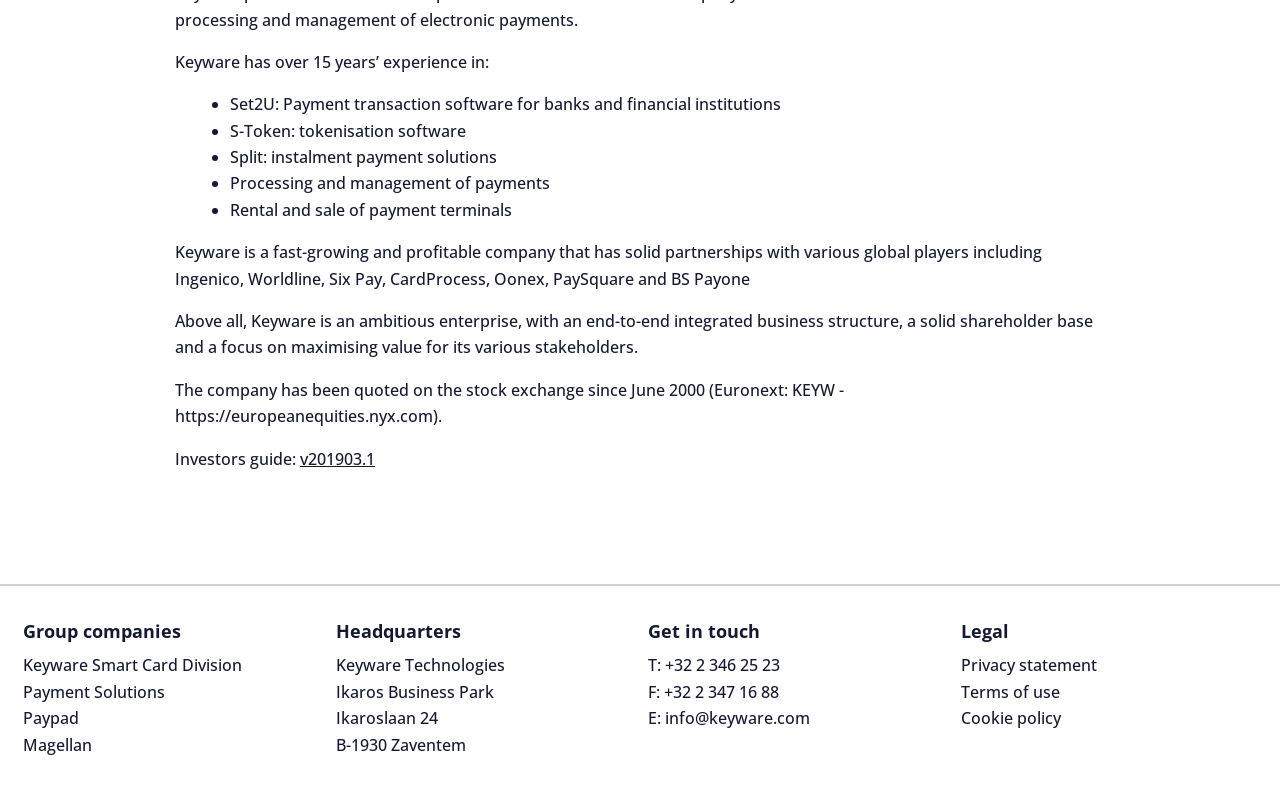Using the webpage screenshot, find the UI element described by Payment Solutions. Provide the bounding box coordinates in the format (top-left x, top-left y, bottom-right x, bottom-right y), ensuring all values are floating point numbers between 0 and 1.

[0.018, 0.859, 0.129, 0.893]